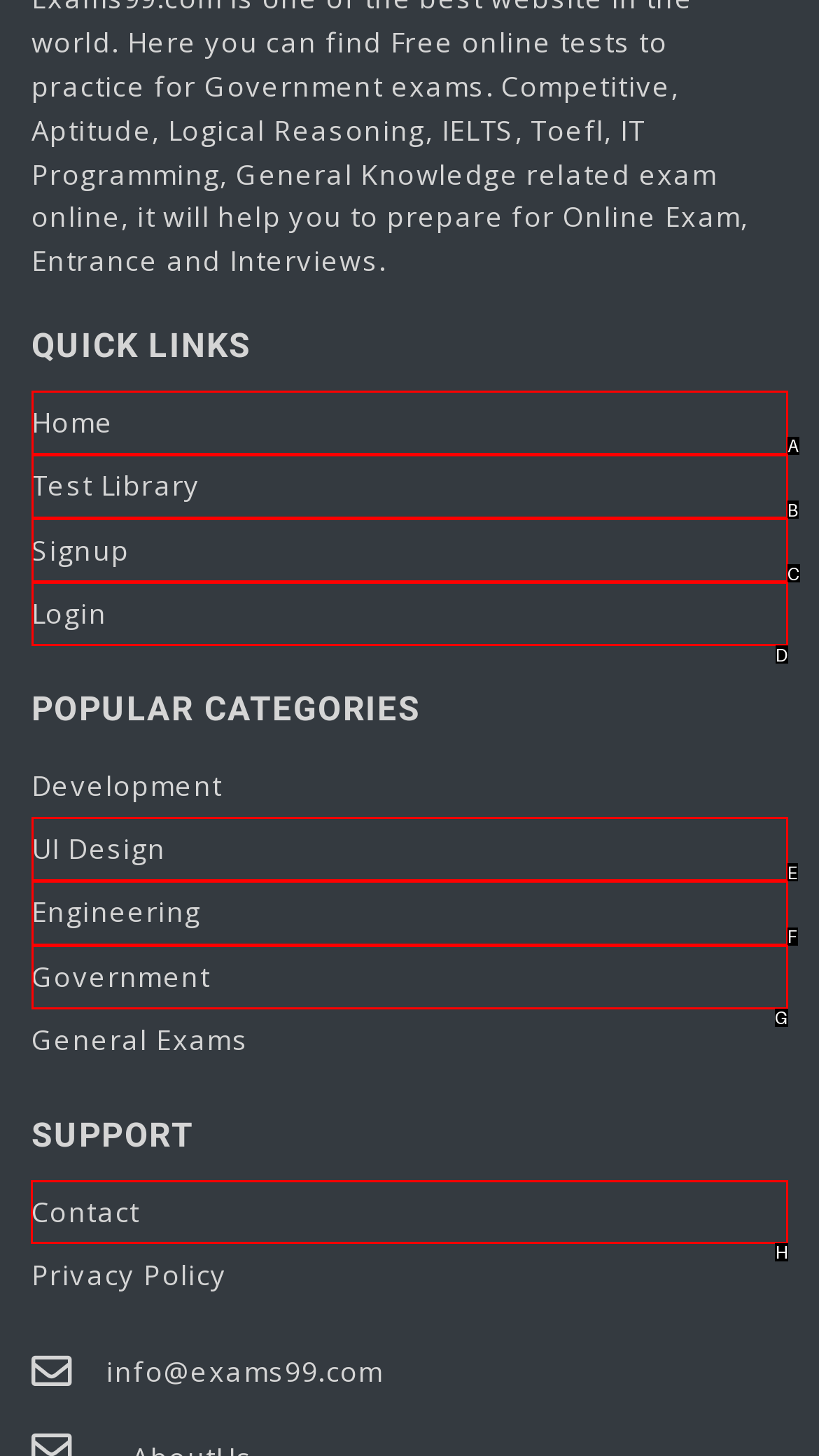Select the appropriate HTML element to click on to finish the task: contact support.
Answer with the letter corresponding to the selected option.

H